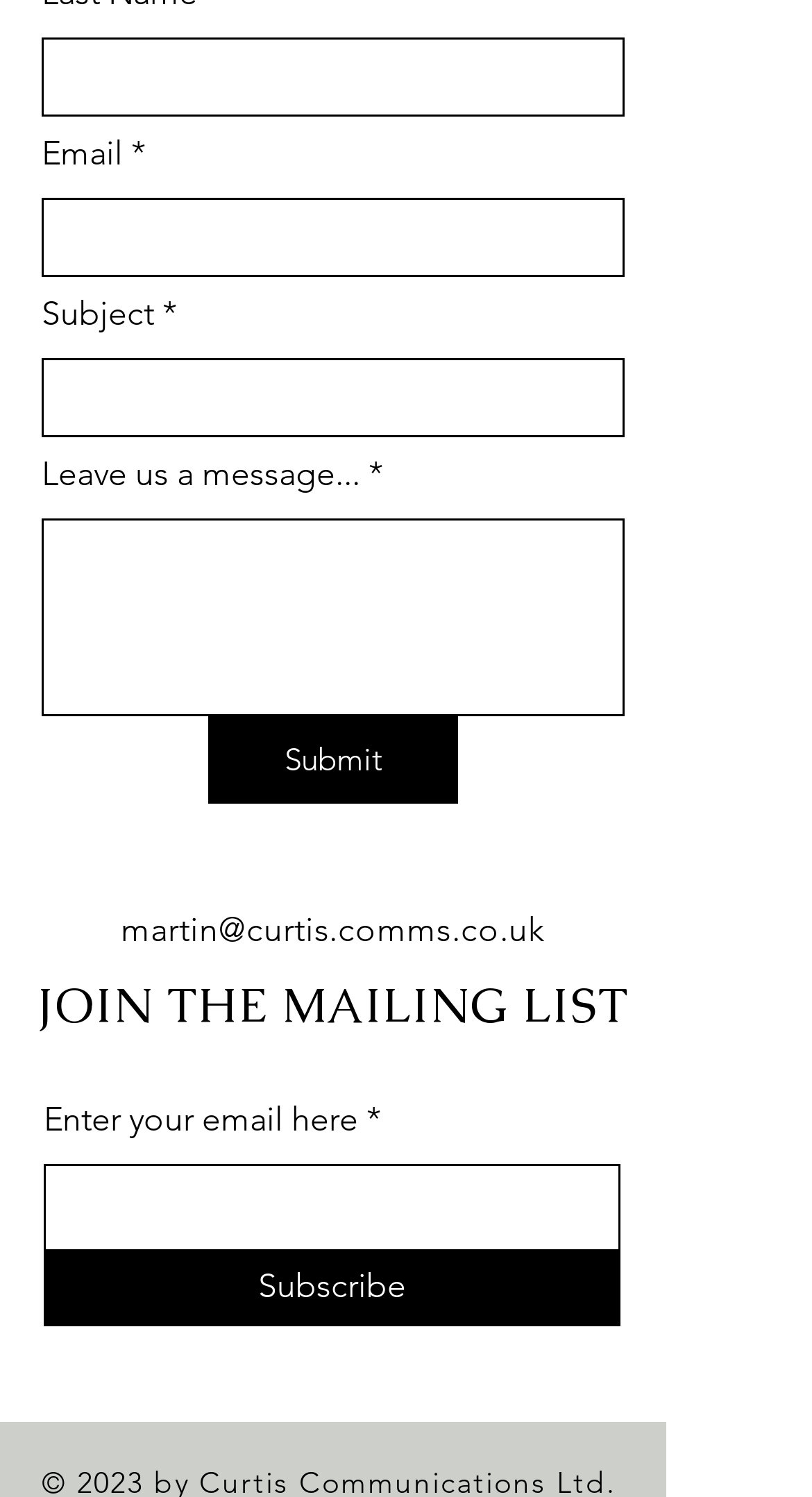Provide your answer to the question using just one word or phrase: How many textboxes are required on this webpage?

4